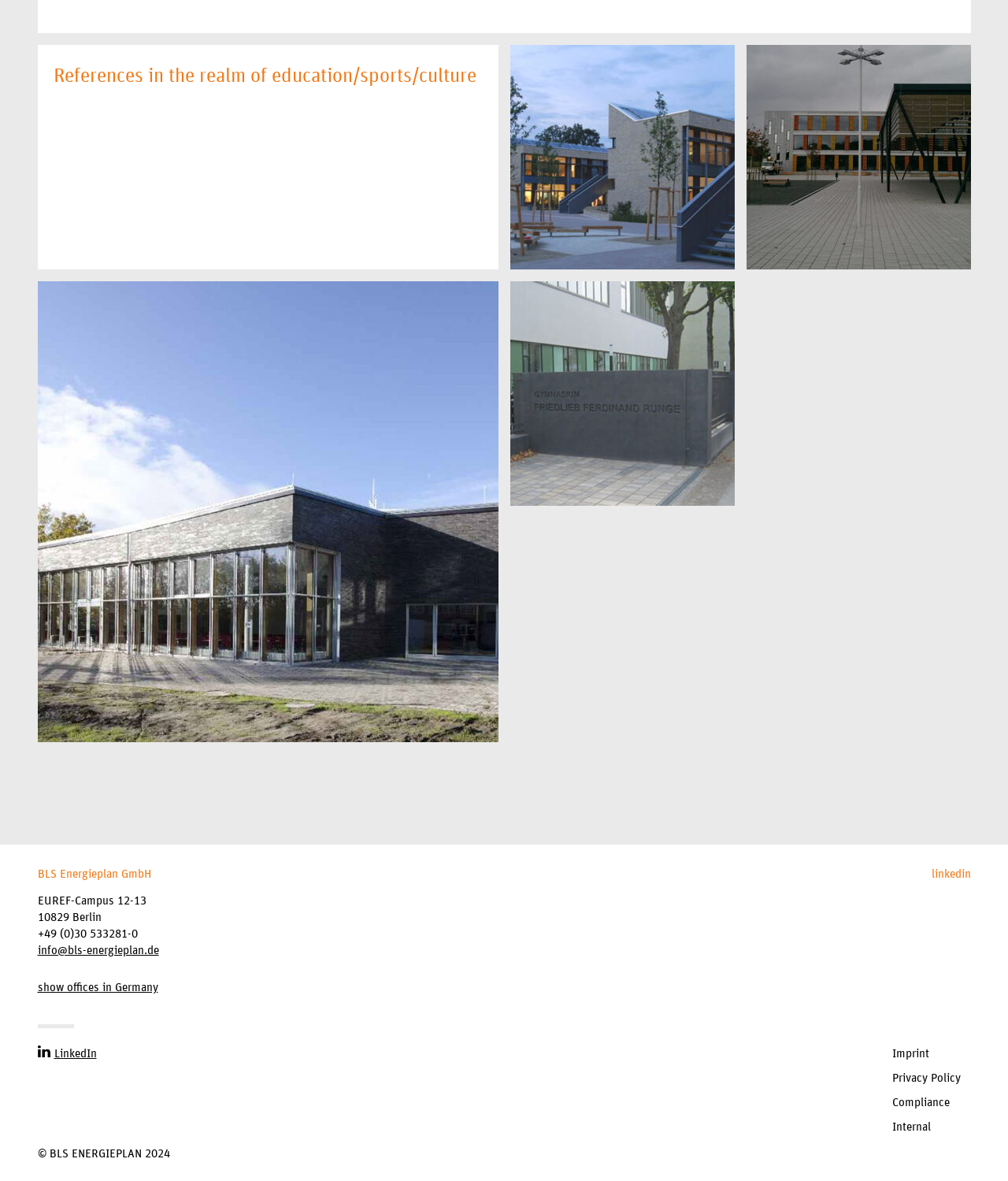Locate the bounding box coordinates of the element's region that should be clicked to carry out the following instruction: "Contact BLS Energieplan GmbH via email". The coordinates need to be four float numbers between 0 and 1, i.e., [left, top, right, bottom].

[0.037, 0.8, 0.157, 0.81]